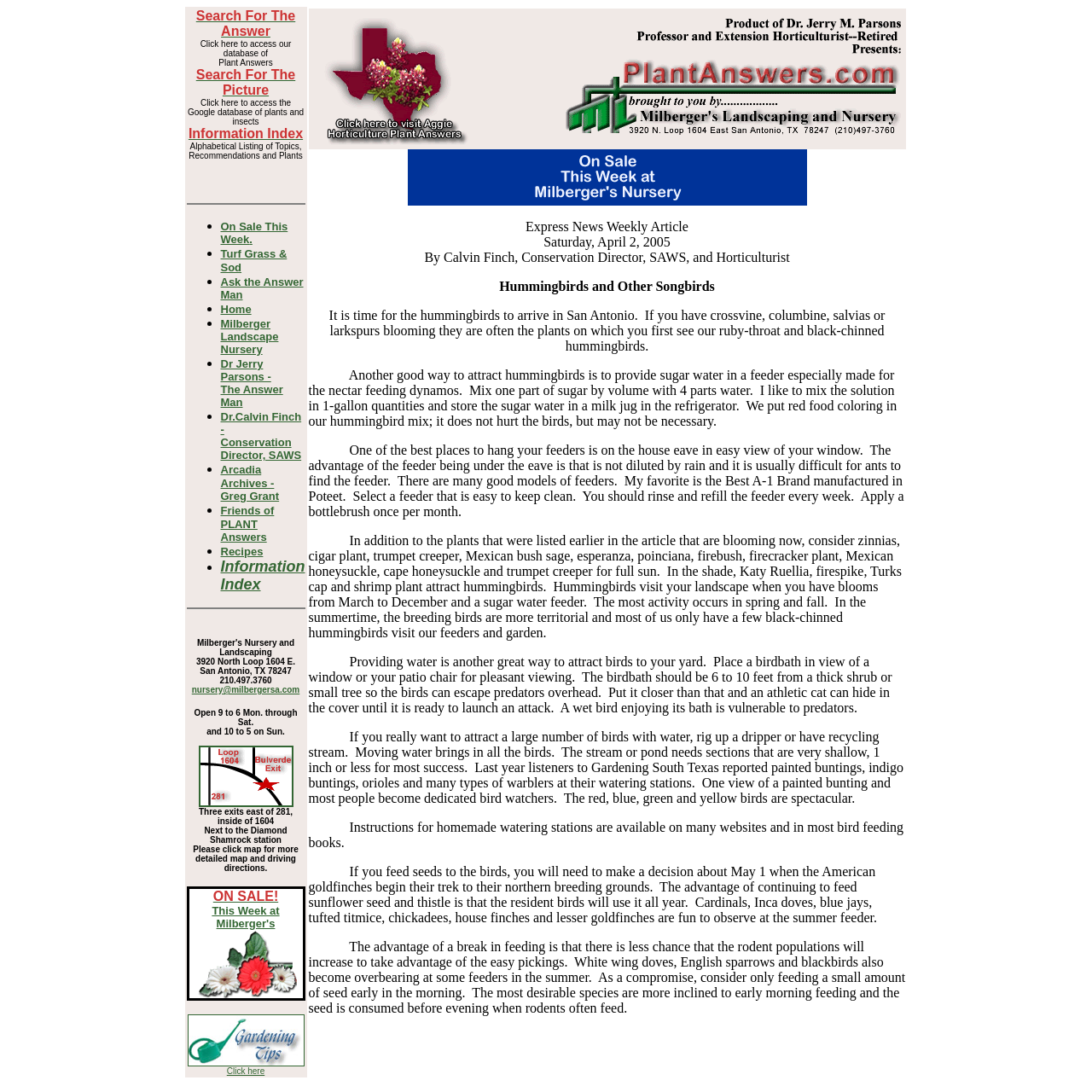Construct a thorough caption encompassing all aspects of the webpage.

The webpage is titled "Plant Answers" and appears to be a gardening and horticulture resource website. At the top of the page, there is a search bar and links to access a database of plant answers and a Google database of plants and insects. Below this, there is a list of links to various topics, including "On Sale This Week", "Turf Grass & Sod", "Ask the Answer Man", and "Recipes", among others.

To the right of this list, there is a section with the title "Express News Weekly Article" and a date of Saturday, April 2, 2005. This section appears to be an article about attracting hummingbirds and other songbirds to your yard. The article discusses the types of plants that attract hummingbirds, how to make a sugar water feeder, and the importance of providing water for birds.

Below the article, there is a section with contact information for Milberger Landscape Nursery, including an address, phone number, and email address. There is also a note about the nursery's hours of operation and a link to a map with driving directions.

At the bottom of the page, there are several images, including a logo for Milberger Landscape Nursery and a picture of a hummingbird feeder. There are also links to other websites and resources, including a link to a map with more detailed directions to the nursery.